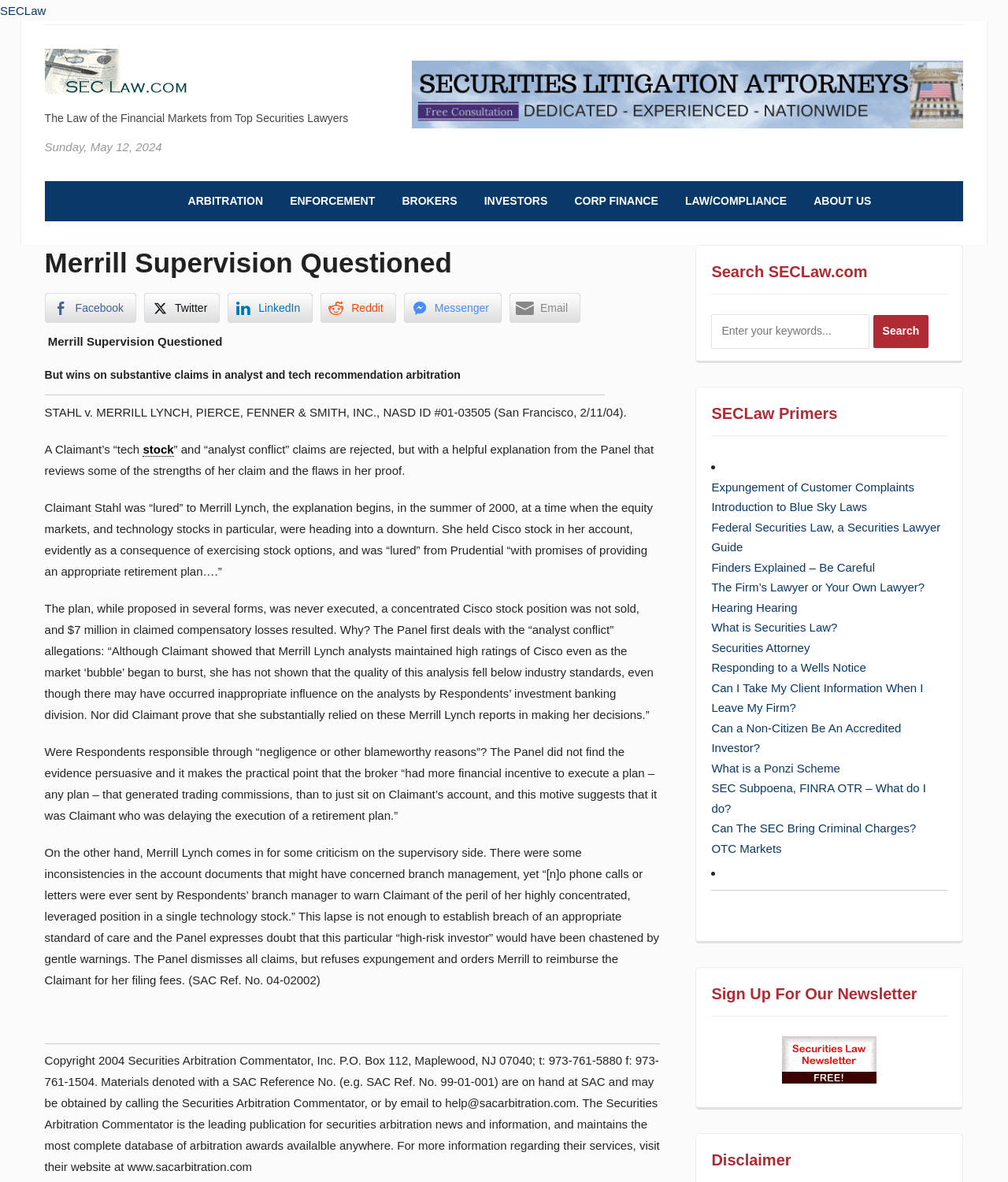Please determine the bounding box coordinates of the section I need to click to accomplish this instruction: "Enter keywords in the search box".

[0.706, 0.266, 0.863, 0.295]